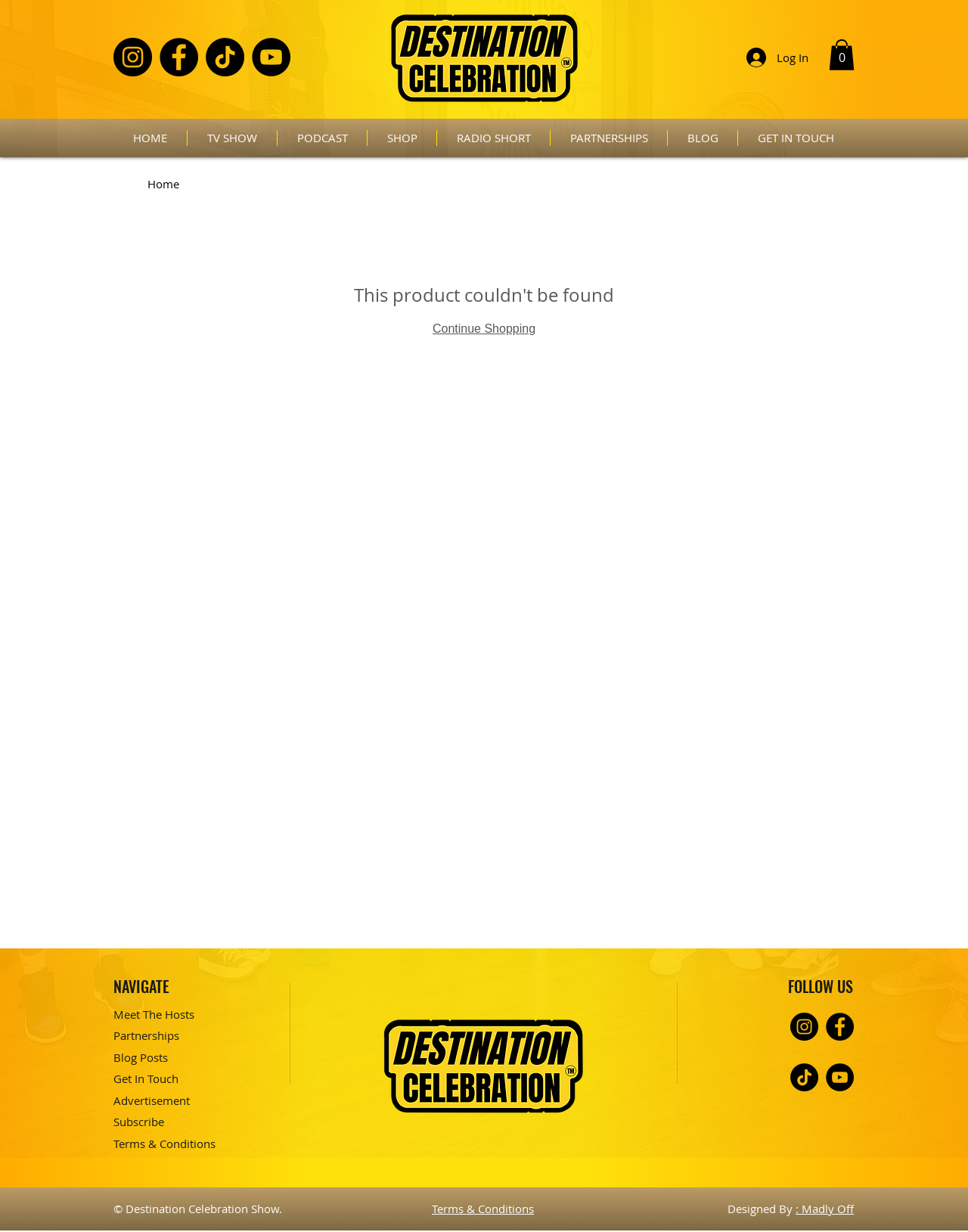Kindly determine the bounding box coordinates of the area that needs to be clicked to fulfill this instruction: "Click the Log In button".

[0.76, 0.035, 0.846, 0.058]